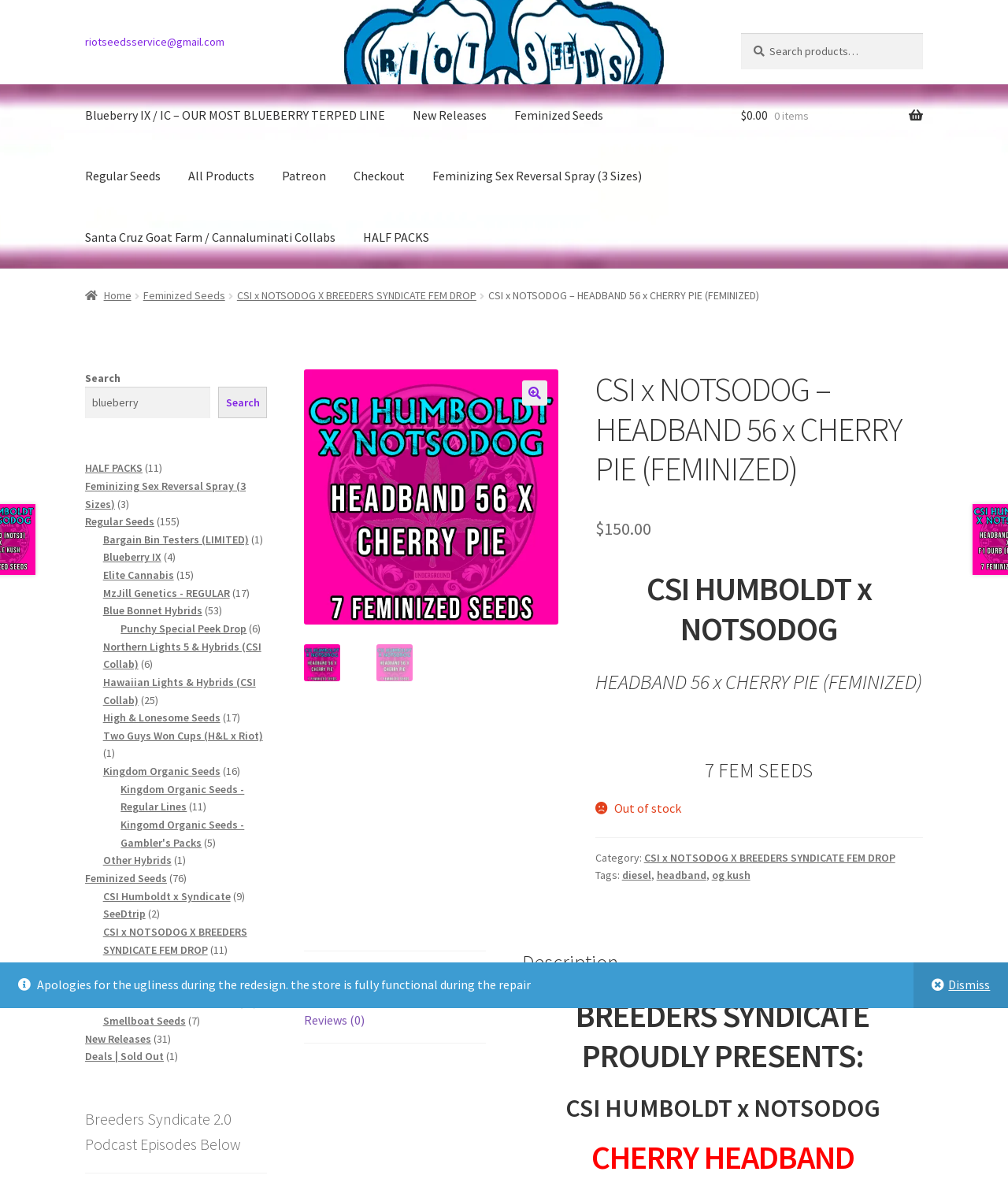Please find the bounding box coordinates for the clickable element needed to perform this instruction: "Search for products".

[0.735, 0.028, 0.916, 0.059]